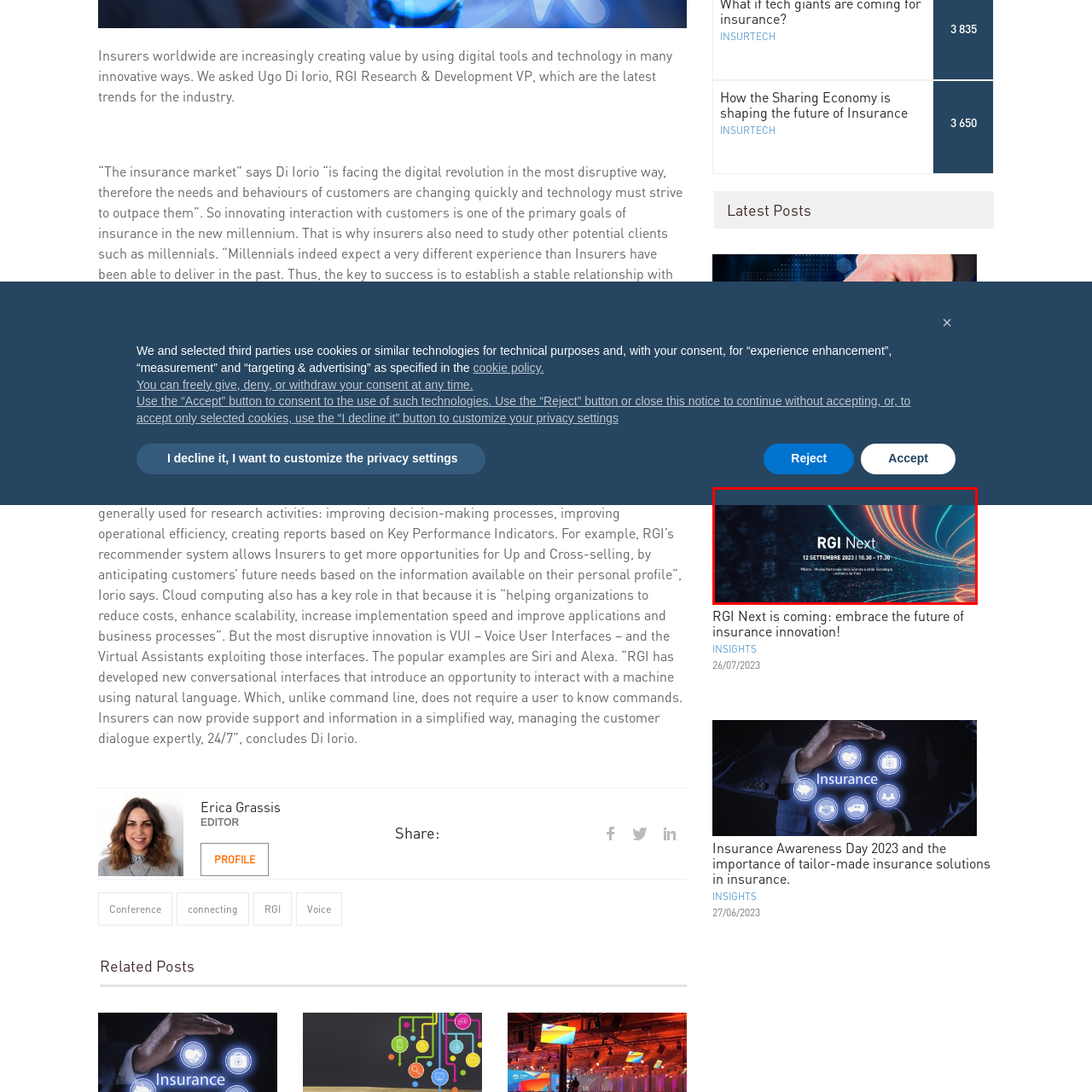Examine the portion within the green circle, What is the theme of the RGI Next event? 
Reply succinctly with a single word or phrase.

Technological innovation